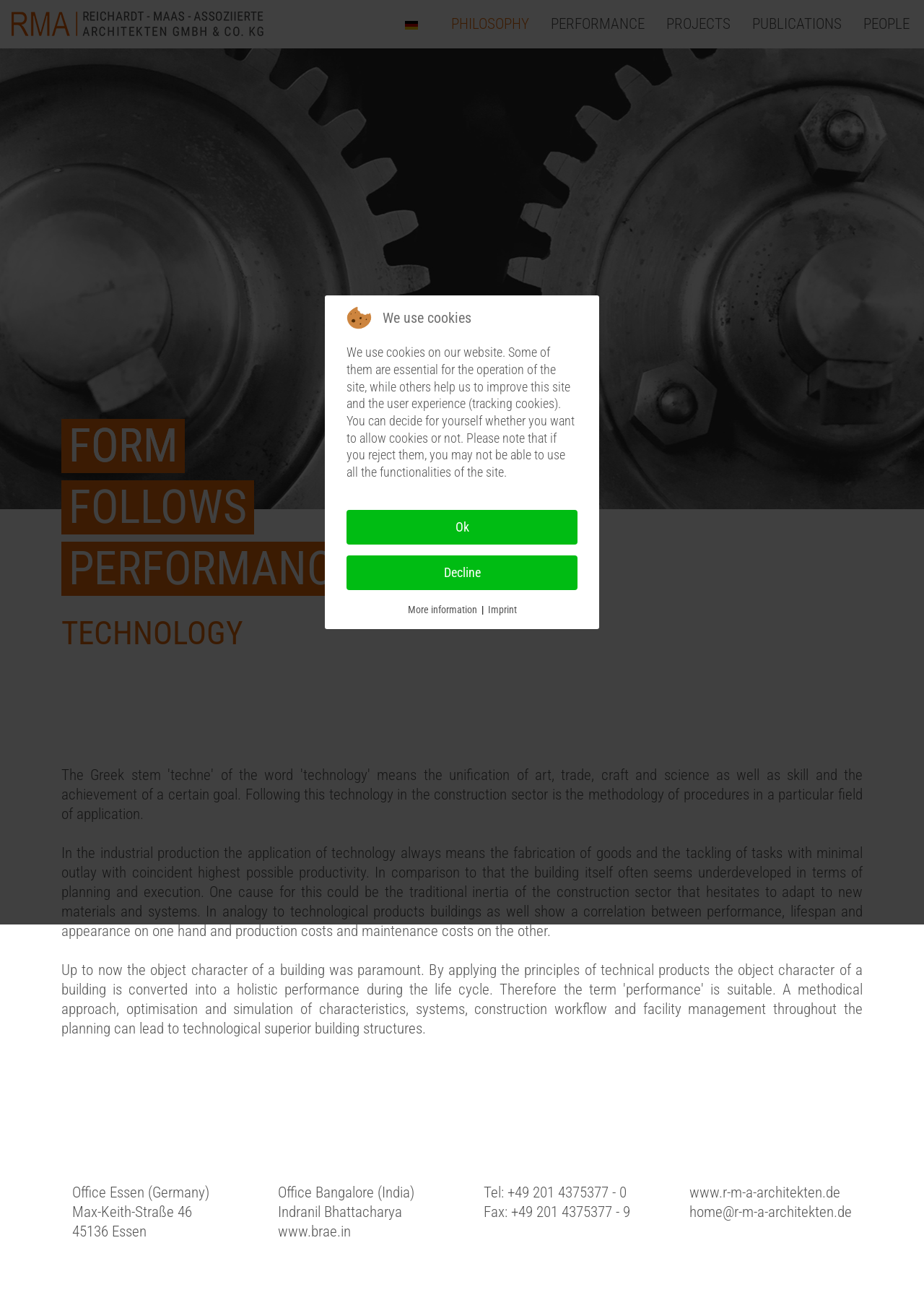Please locate the bounding box coordinates for the element that should be clicked to achieve the following instruction: "click the PUBLICATIONS link". Ensure the coordinates are given as four float numbers between 0 and 1, i.e., [left, top, right, bottom].

[0.802, 0.0, 0.923, 0.037]